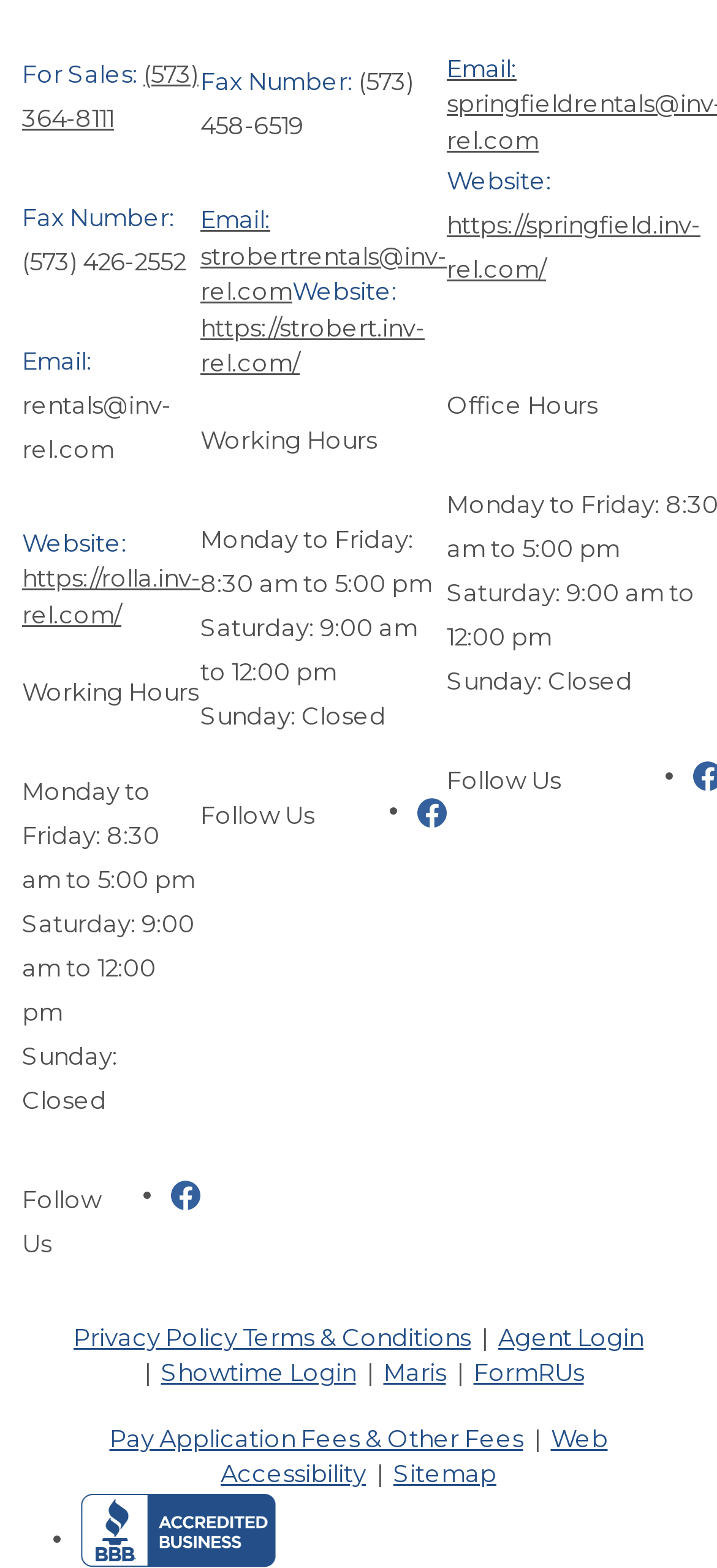Please identify the bounding box coordinates of the element I should click to complete this instruction: 'View the privacy policy'. The coordinates should be given as four float numbers between 0 and 1, like this: [left, top, right, bottom].

[0.103, 0.843, 0.656, 0.861]